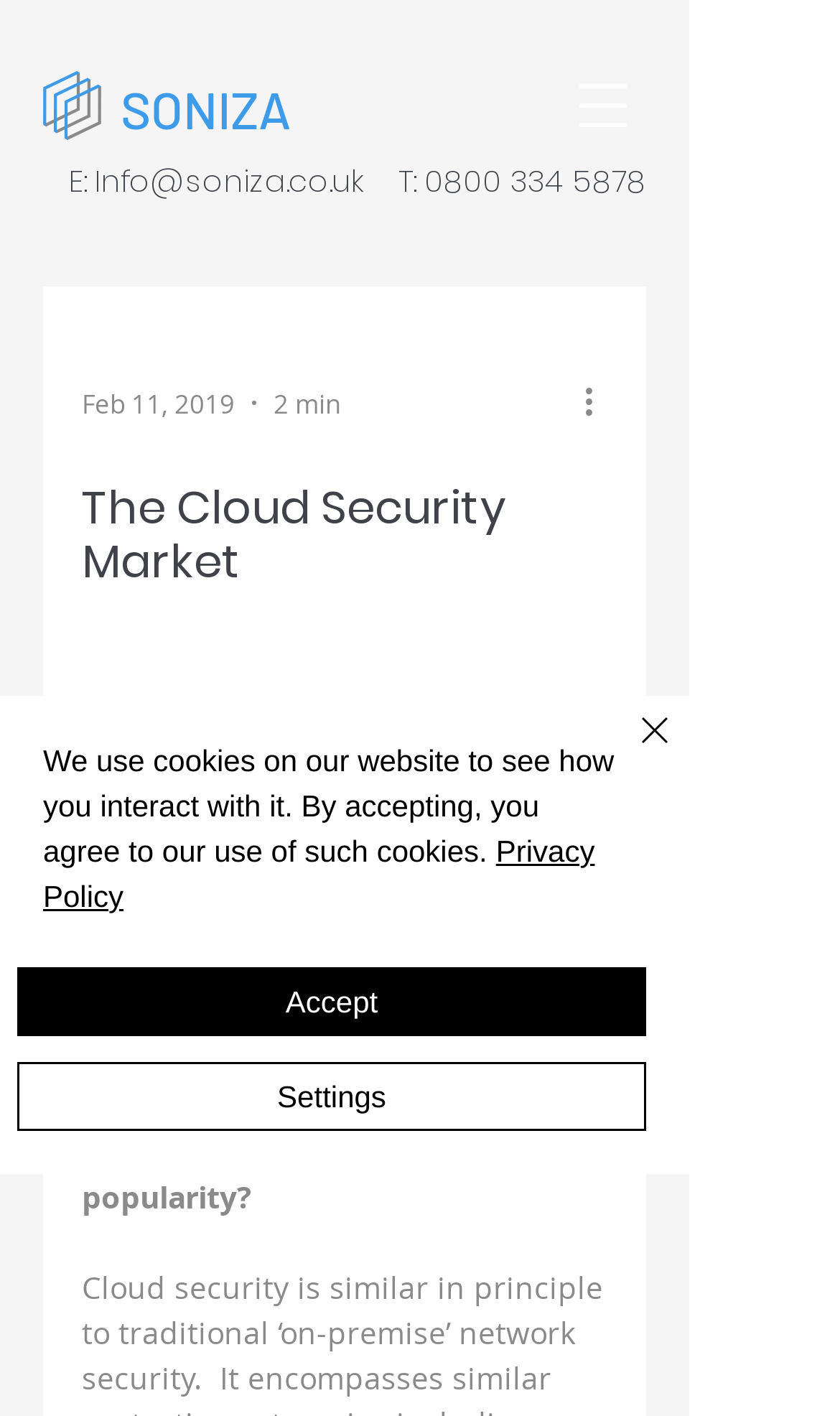What is the company name?
Refer to the image and answer the question using a single word or phrase.

SONIZA